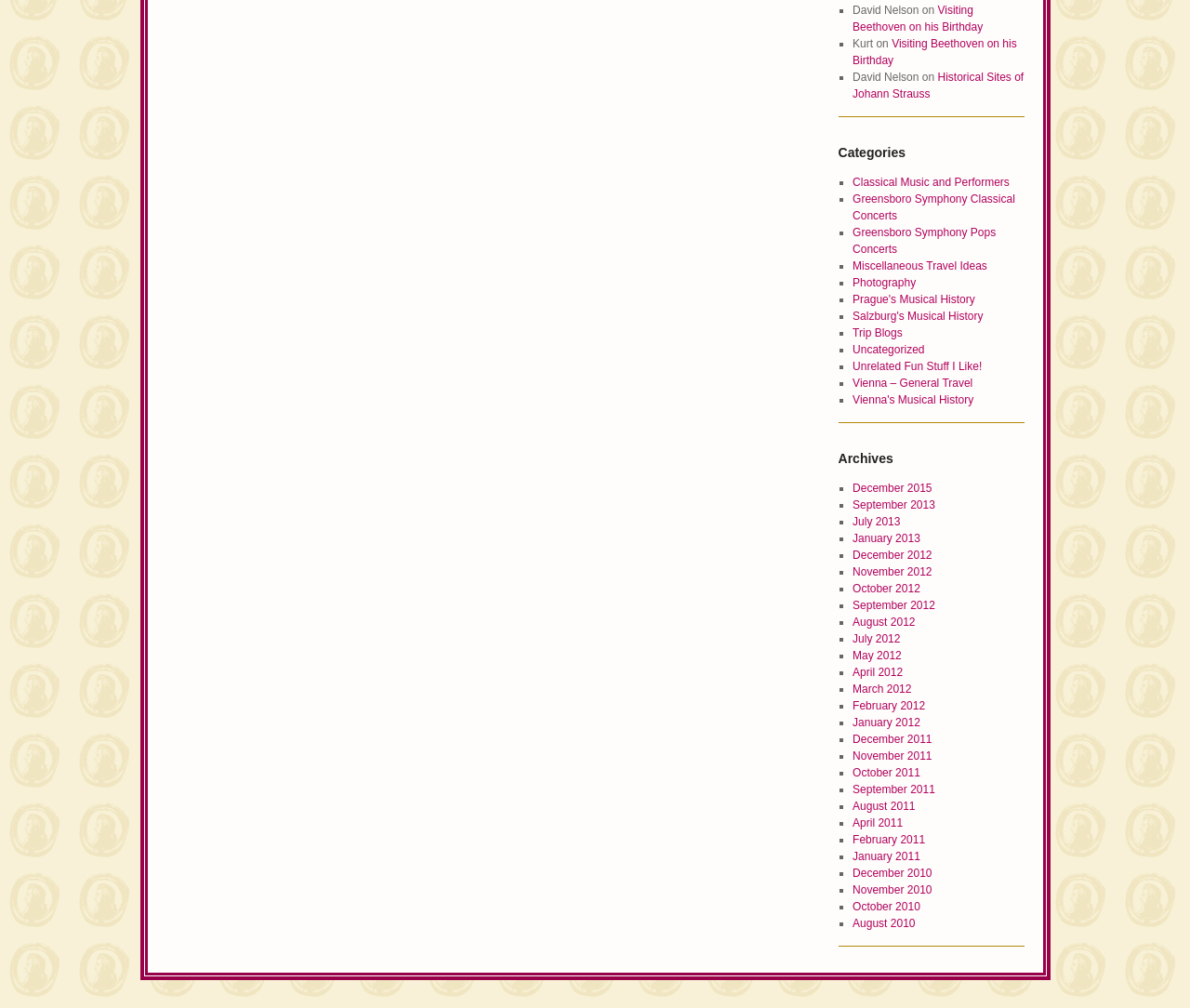Identify the bounding box coordinates for the element that needs to be clicked to fulfill this instruction: "Explore 'Classical Music and Performers'". Provide the coordinates in the format of four float numbers between 0 and 1: [left, top, right, bottom].

[0.716, 0.175, 0.848, 0.188]